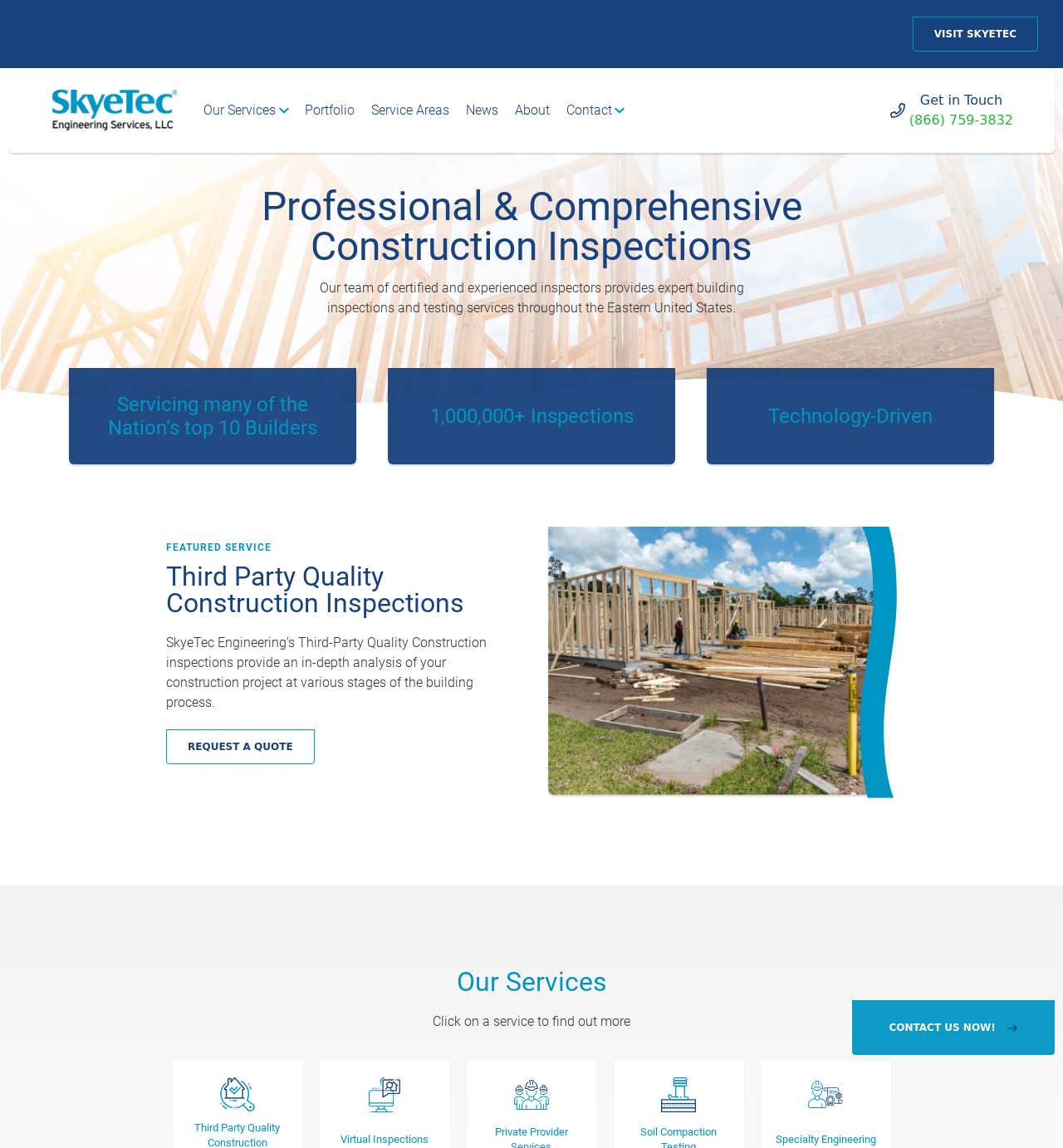Find and specify the bounding box coordinates that correspond to the clickable region for the instruction: "Contact us now".

[0.836, 0.886, 0.957, 0.904]